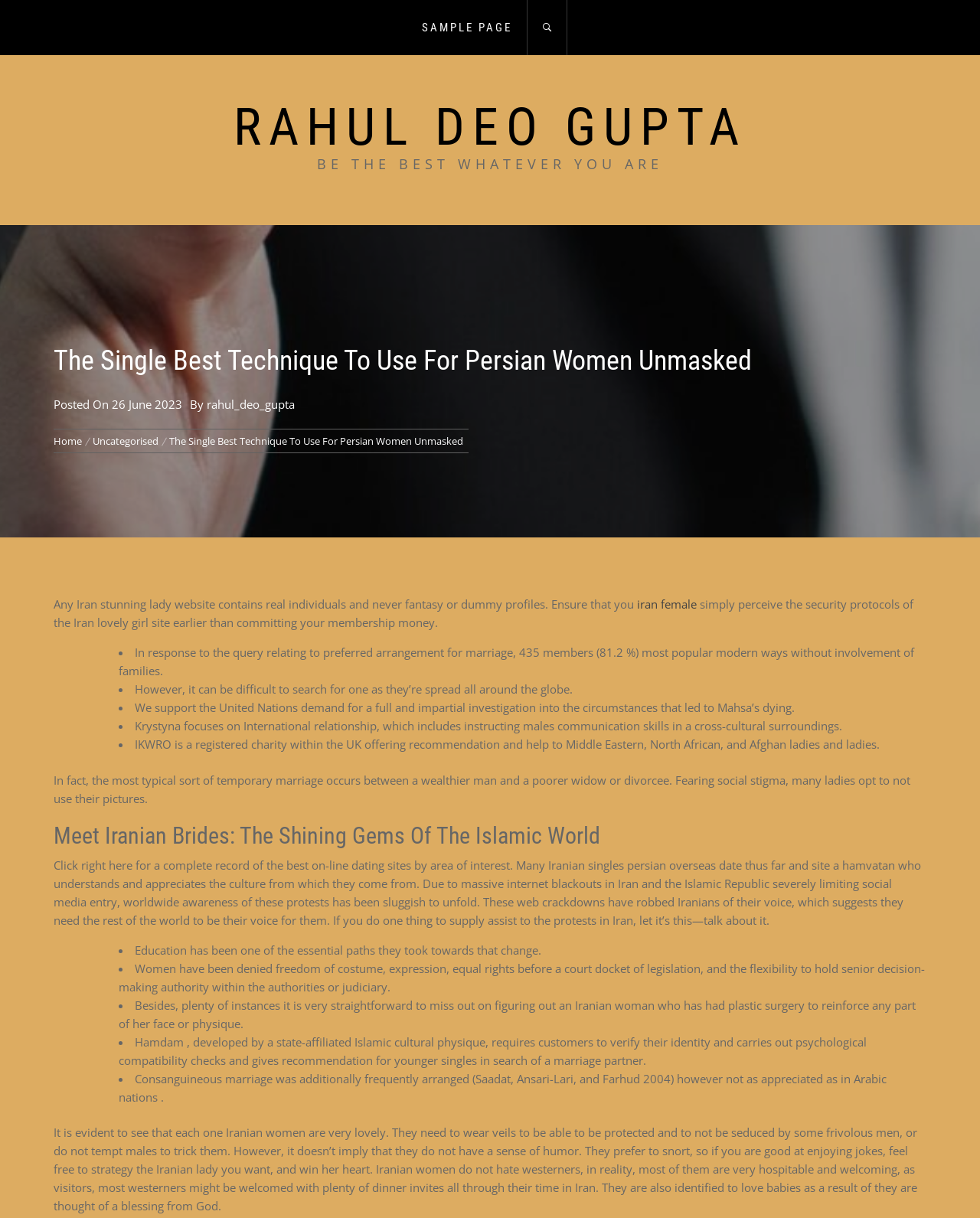What is the purpose of the website IKWRO?
Please provide a single word or phrase as your answer based on the screenshot.

To offer advice and support to Middle Eastern, North African, and Afghan women and girls